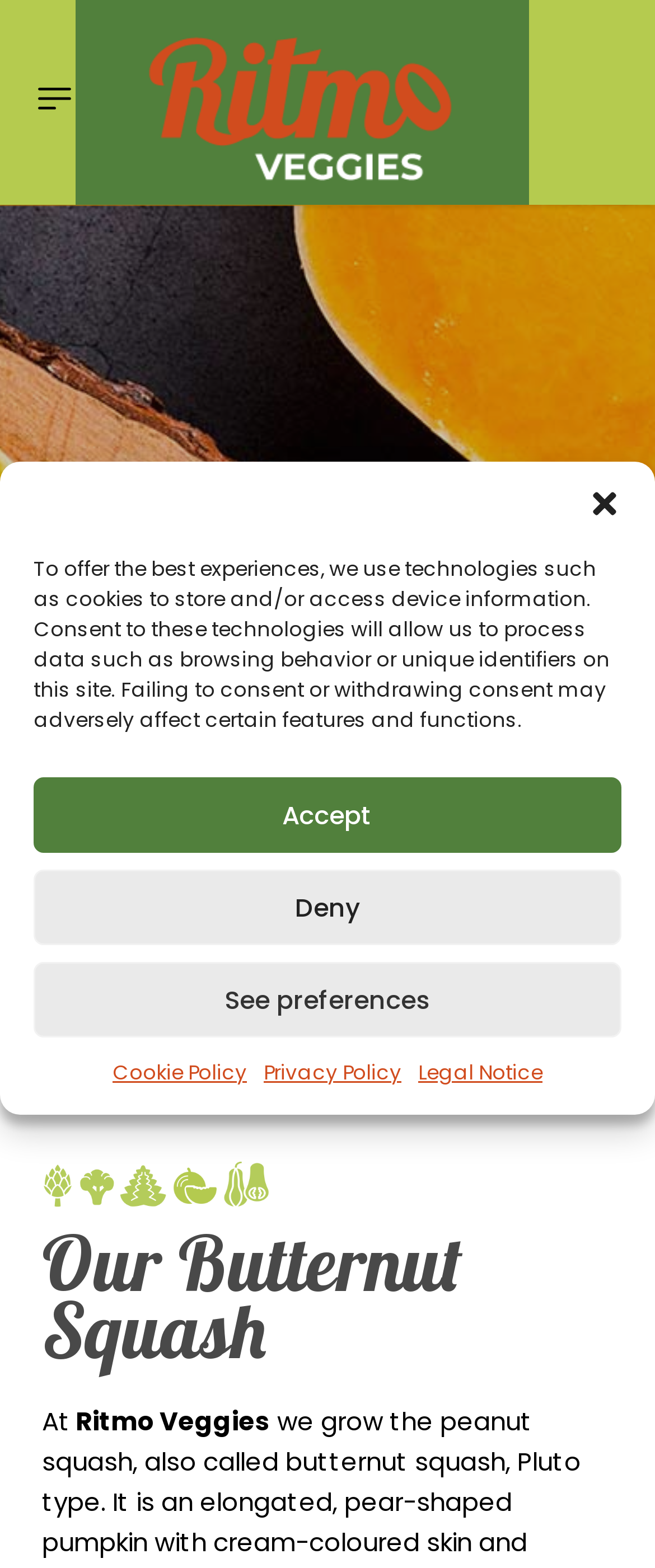Using a single word or phrase, answer the following question: 
What type of content is presented on this webpage?

Product information